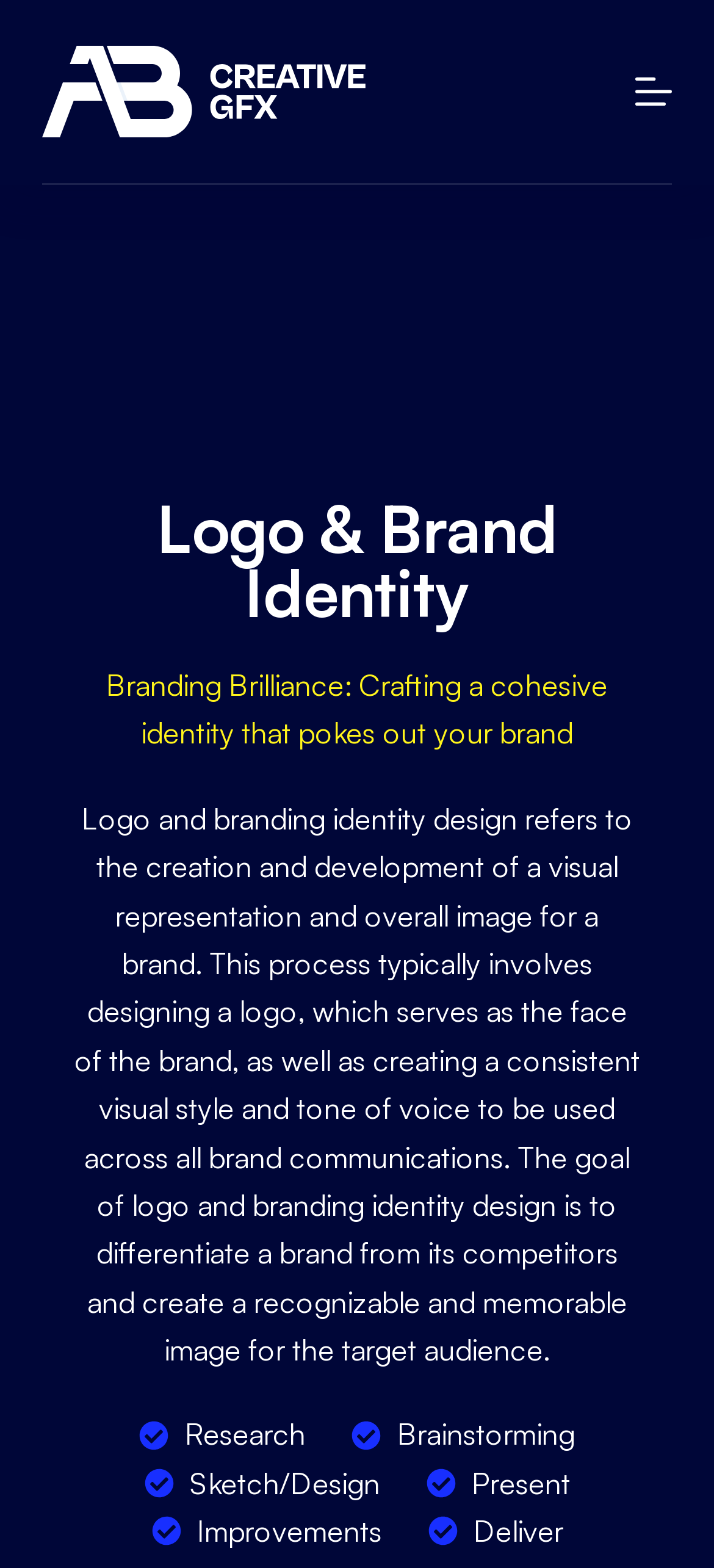What is the target of logo and branding identity design?
Could you please answer the question thoroughly and with as much detail as possible?

According to the webpage, the goal of logo and branding identity design is to create a recognizable and memorable image for the target audience, implying that the target of this design process is the target audience.